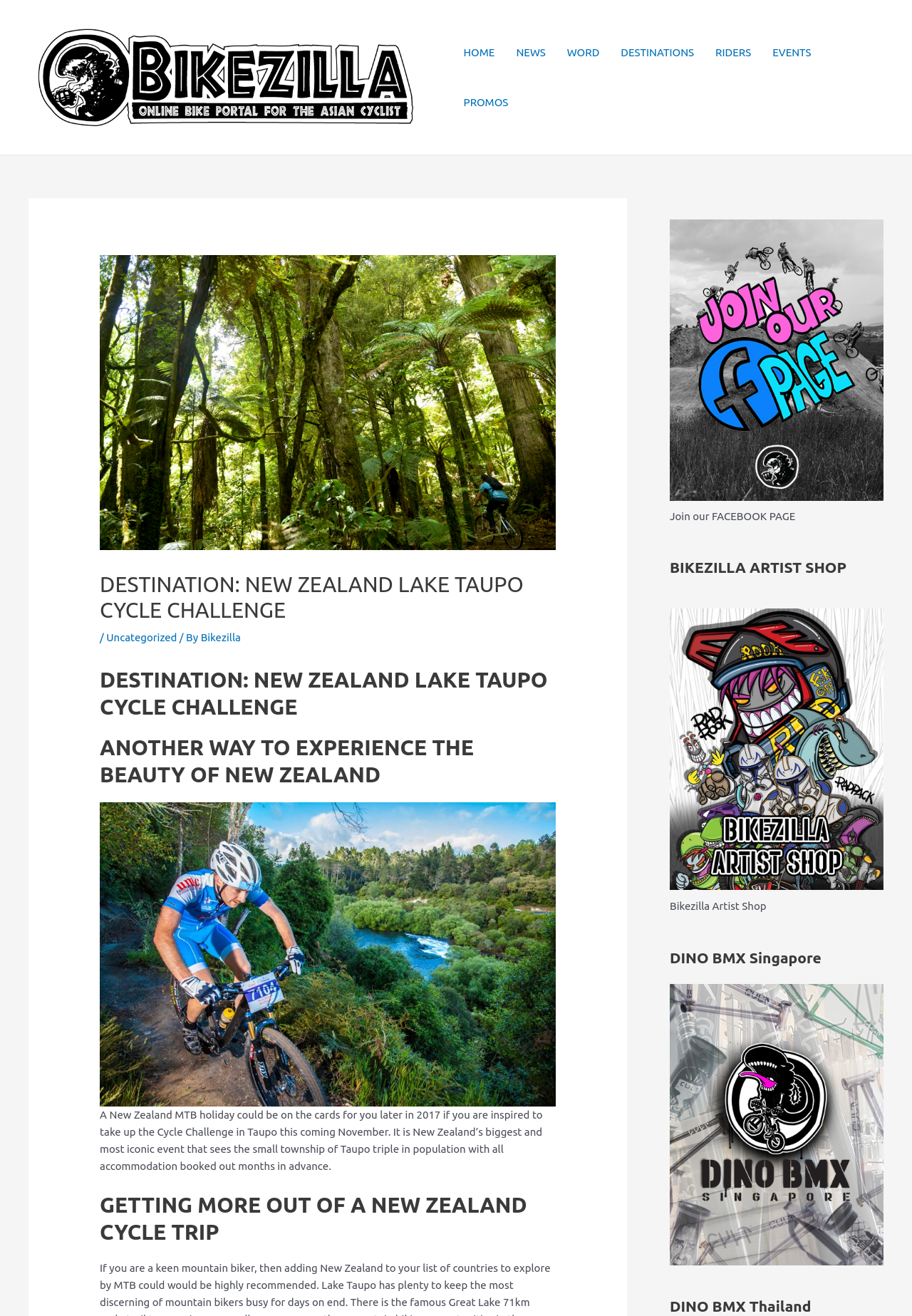Please identify the bounding box coordinates of the clickable area that will allow you to execute the instruction: "Check out the Bikezilla Artist Shop".

[0.734, 0.663, 0.969, 0.673]